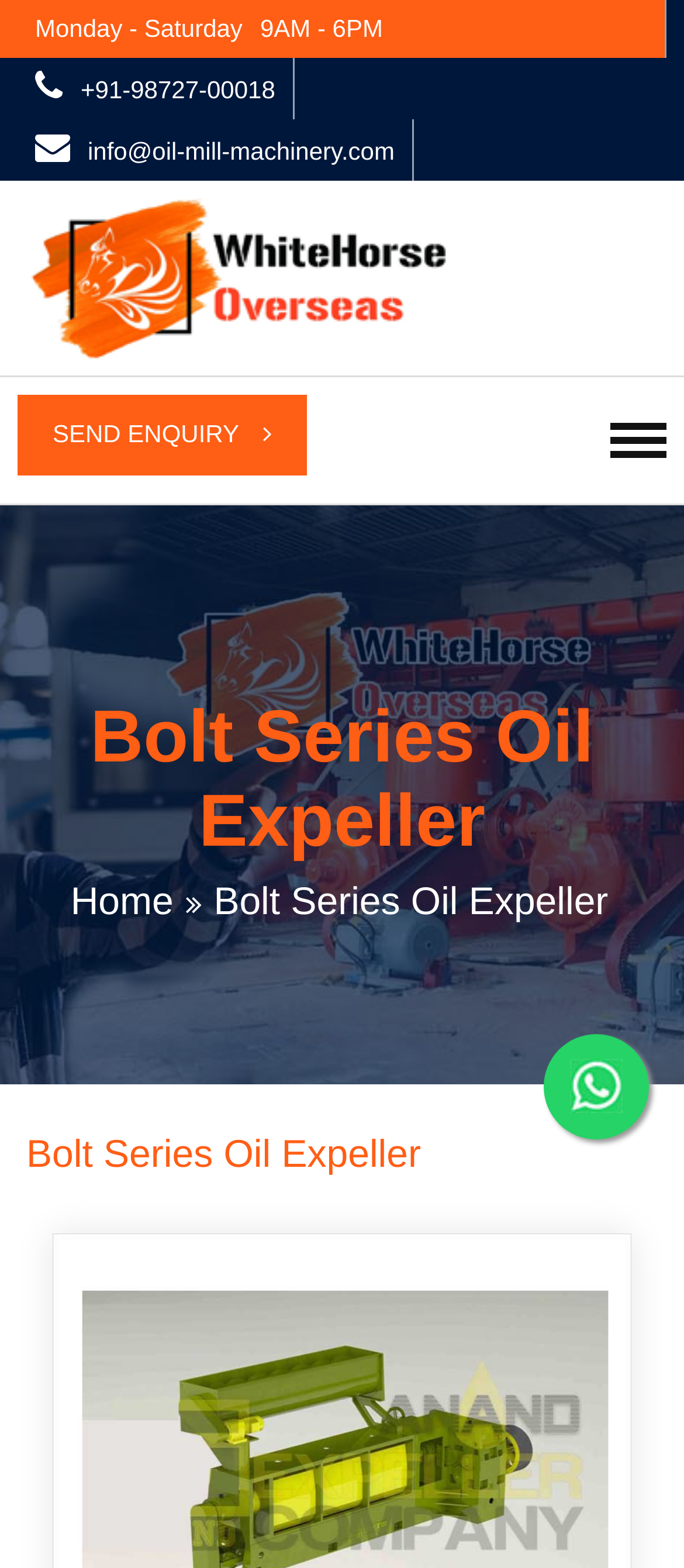What is the product category?
Please respond to the question thoroughly and include all relevant details.

I found the product category by looking at the heading element 'Bolt Series Oil Expeller' inside the layout table, which suggests that the webpage is about oil expeller products.